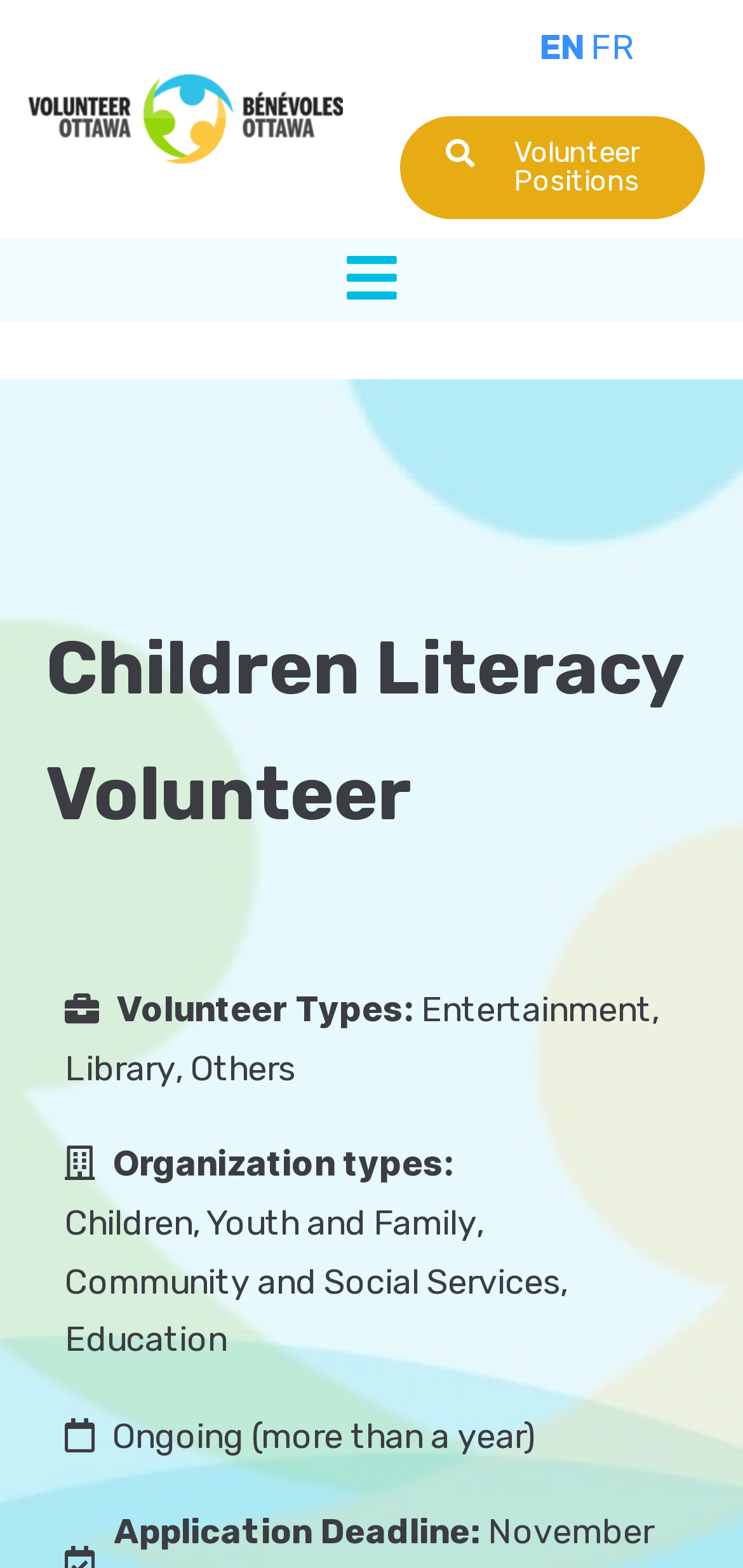Identify the bounding box coordinates for the UI element described as follows: "parent_node: Your Email* name="applicant_email"". Ensure the coordinates are four float numbers between 0 and 1, formatted as [left, top, right, bottom].

[0.156, 0.877, 0.844, 0.926]